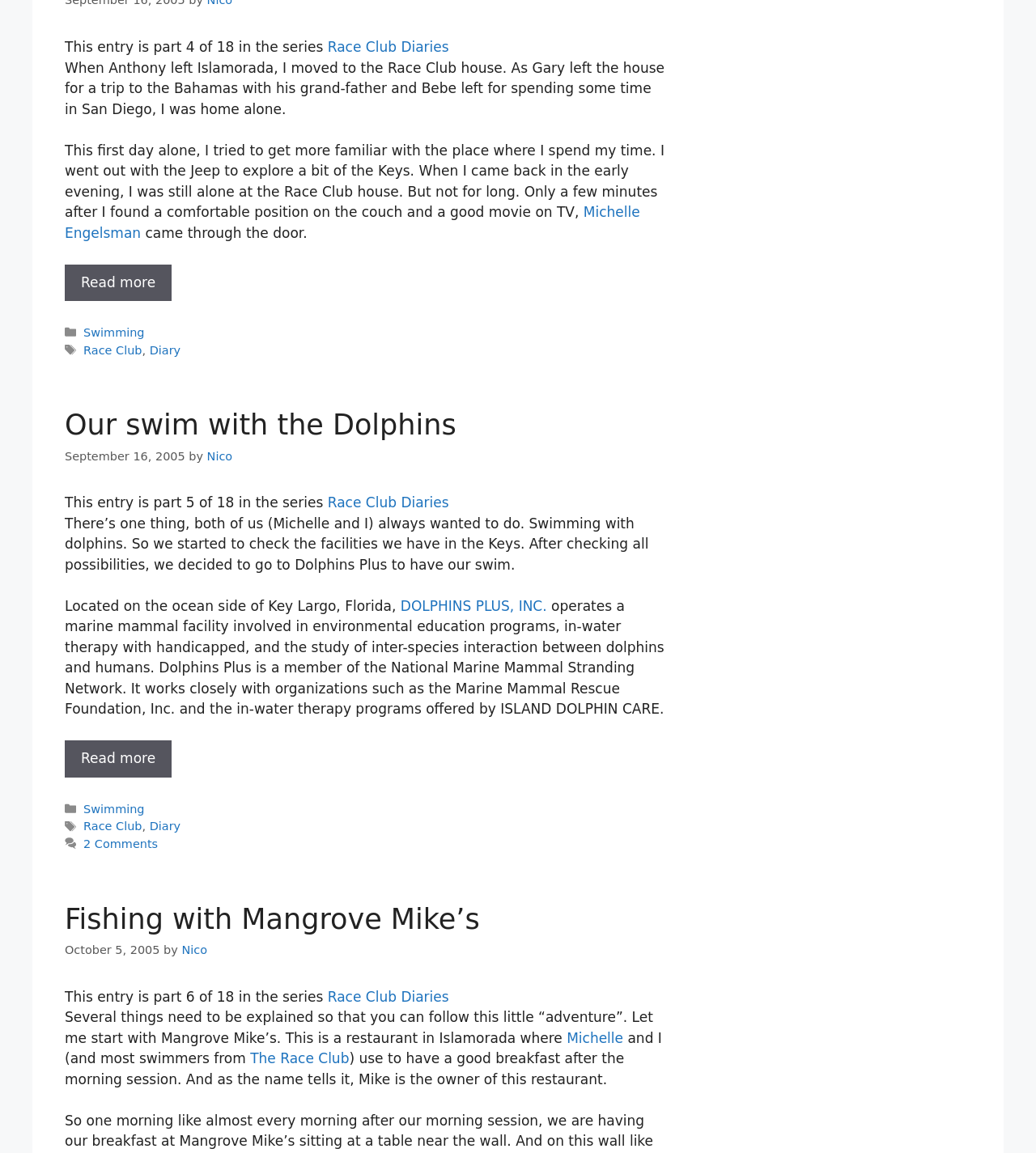Give a short answer using one word or phrase for the question:
What is the name of the restaurant mentioned in the diary entry 'Fishing with Mangrove Mike’s'?

Mangrove Mike’s